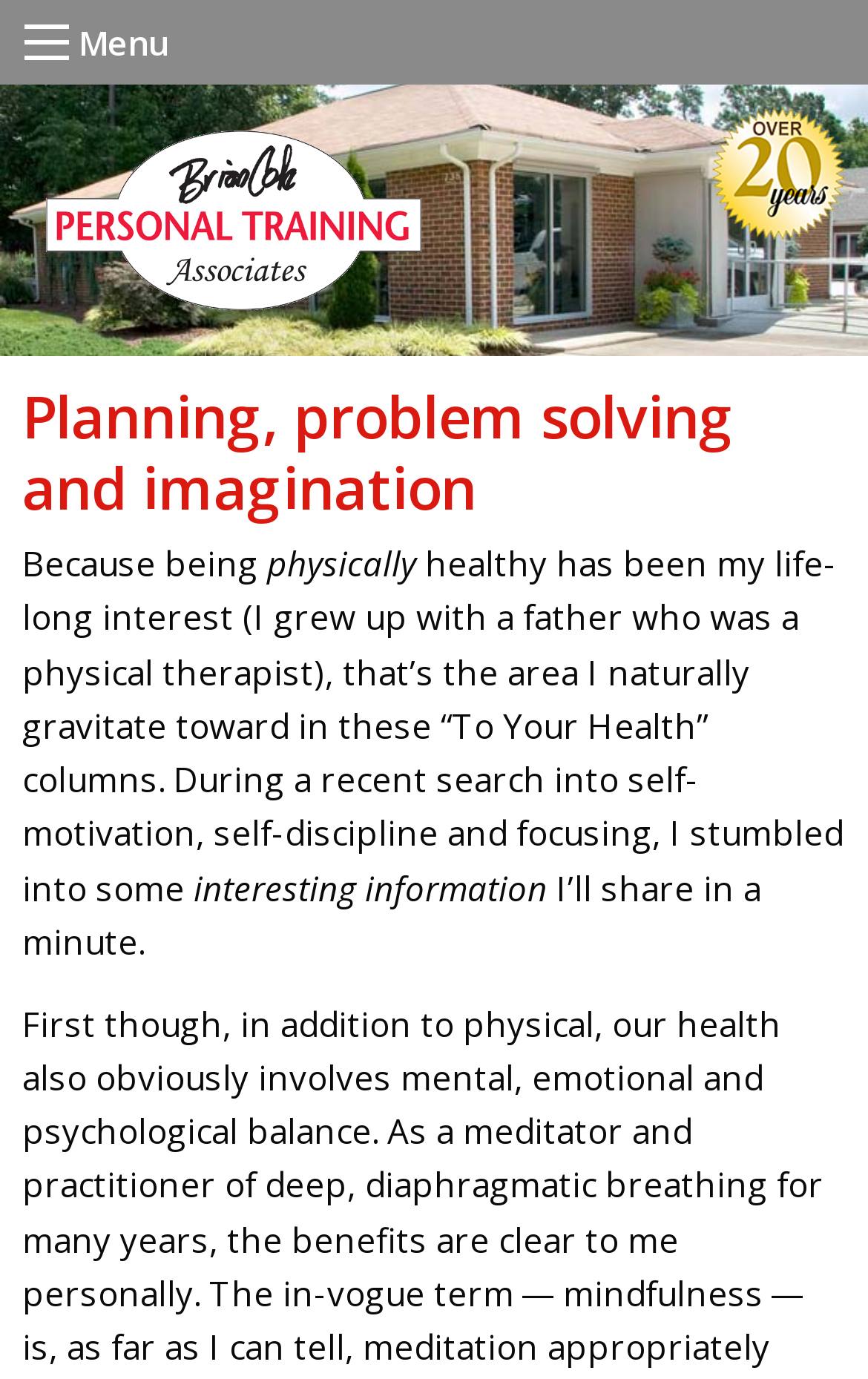Provide your answer to the question using just one word or phrase: What is the author's father's profession?

Physical therapist